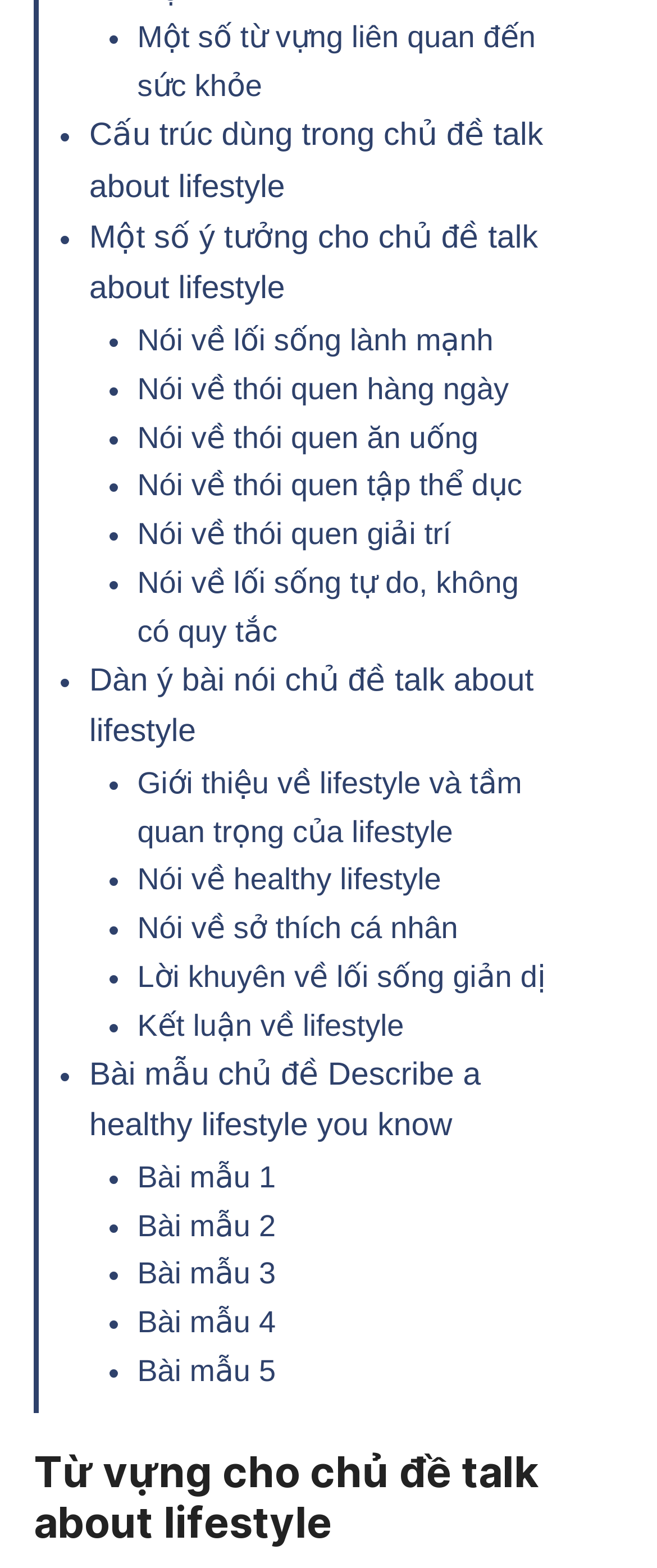Please find the bounding box for the following UI element description. Provide the coordinates in (top-left x, top-left y, bottom-right x, bottom-right y) format, with values between 0 and 1: Nói về healthy lifestyle

[0.209, 0.55, 0.671, 0.572]